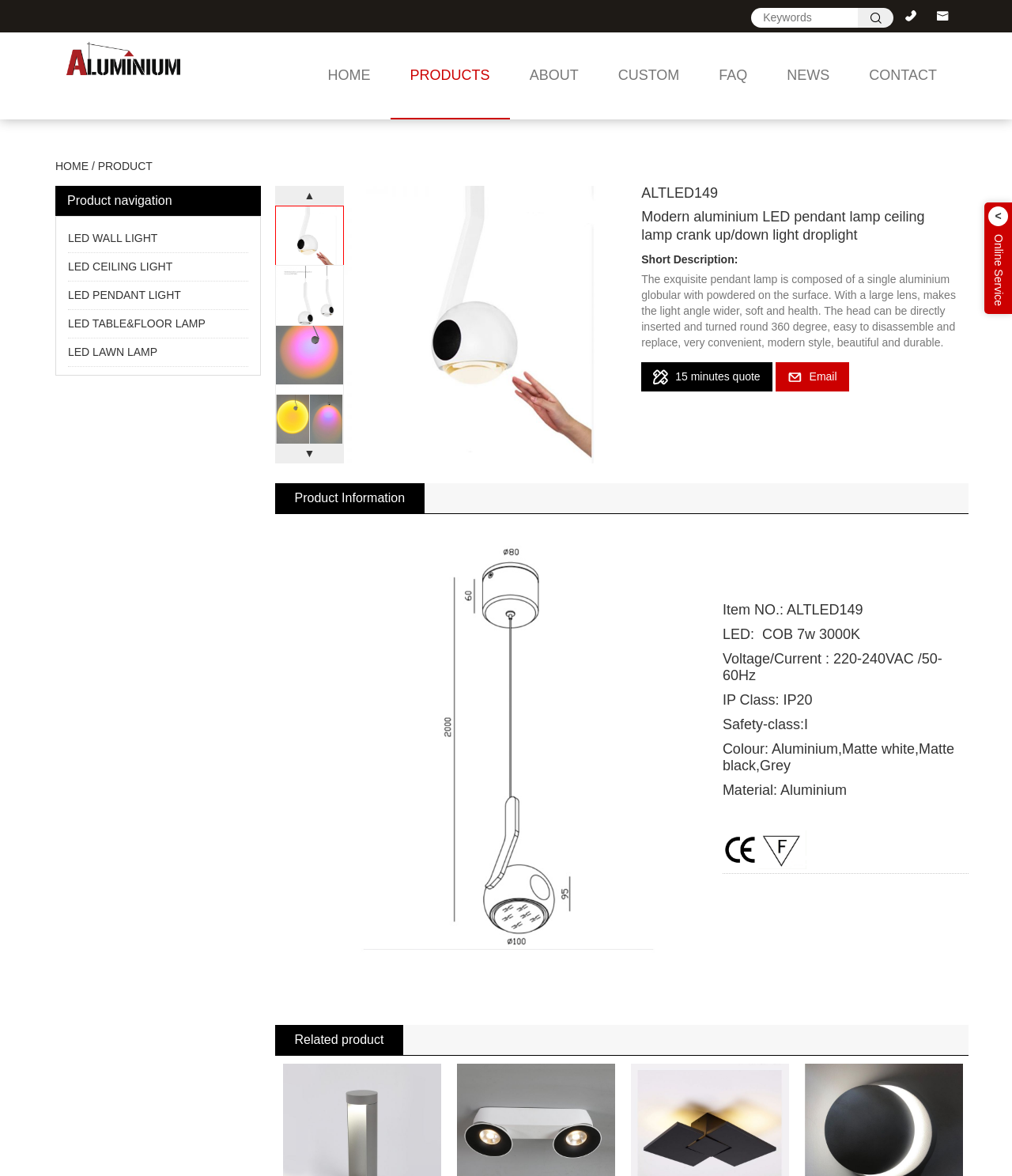Indicate the bounding box coordinates of the element that needs to be clicked to satisfy the following instruction: "View product navigation". The coordinates should be four float numbers between 0 and 1, i.e., [left, top, right, bottom].

[0.055, 0.158, 0.258, 0.183]